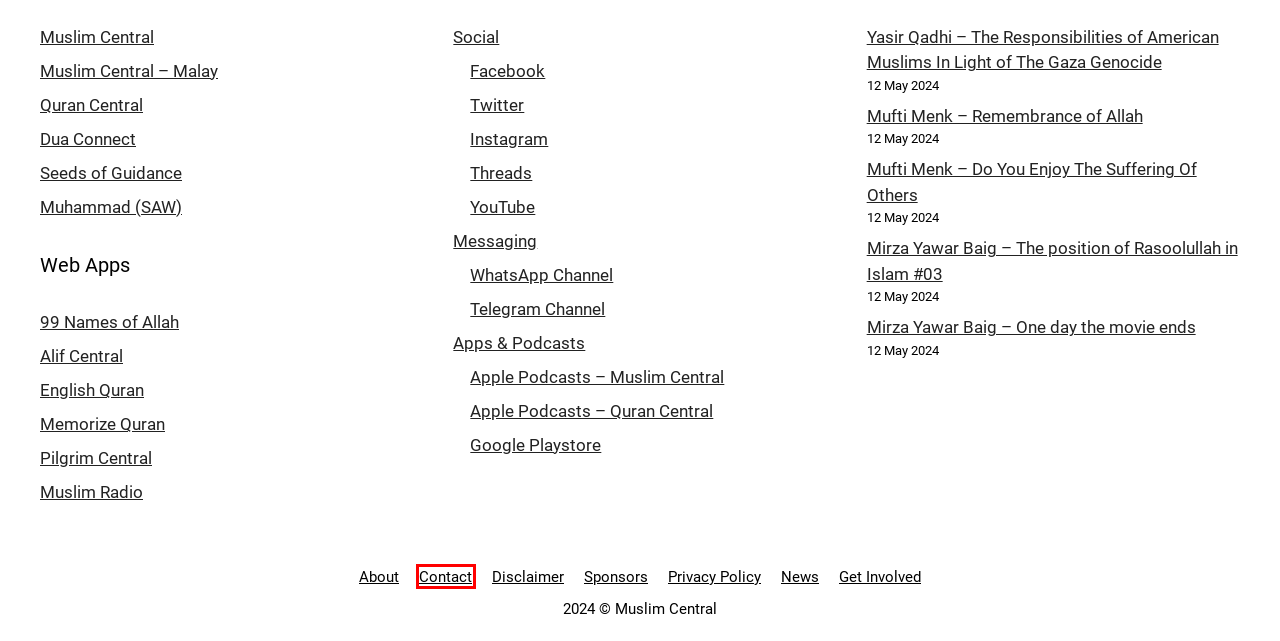Observe the provided screenshot of a webpage with a red bounding box around a specific UI element. Choose the webpage description that best fits the new webpage after you click on the highlighted element. These are your options:
A. About • Muslim Central
B. Muhammad ﷺ
C. 99 Names of Allah
D. Mufti Menk - Remembrance of Allah
E. Contact • Muslim Central
F. Sponsors • Muslim Central
G. Privacy Policy • Muslim Central
H. Mirza Yawar Baig - One day the movie ends

E